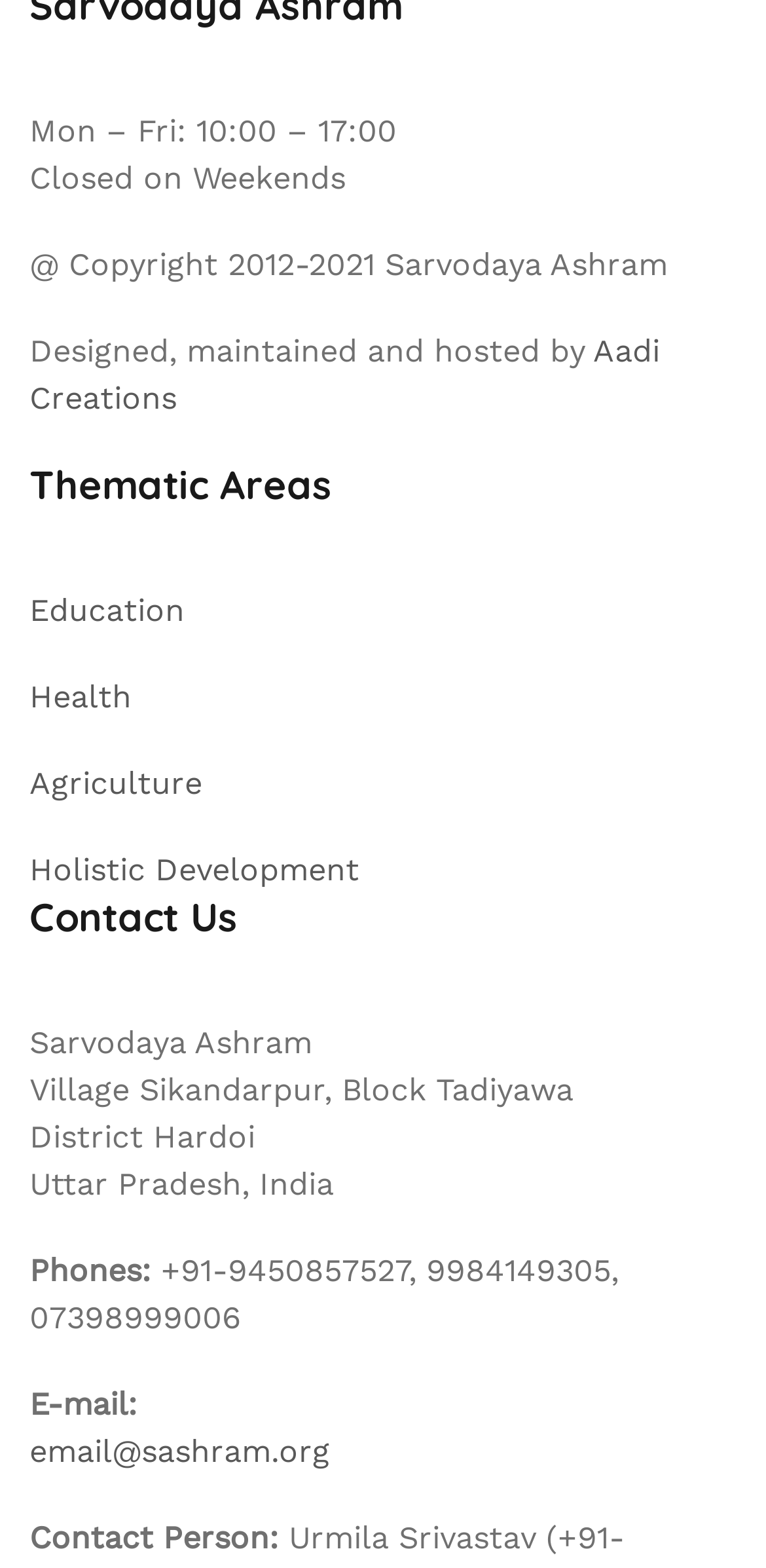Determine the bounding box coordinates for the UI element matching this description: "Holistic Development".

[0.038, 0.542, 0.469, 0.566]